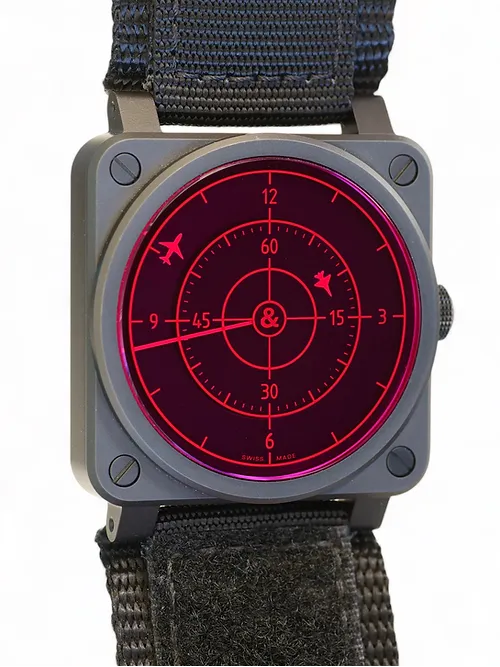Describe the scene in the image with detailed observations.

This image showcases the Bell & Ross BR 03-92 Red Radar Ceramic watch, a limited edition timepiece renowned for its unique design reminiscent of aviation instruments. The watch features a striking red radar-inspired dial set within a robust black ceramic case measuring 42mm. The bold hour markers and central indicators resemble radar signals, making it not only a functional accessory but also a statement of style. It is designed for wearers who appreciate both high-quality craftsmanship and innovative aesthetics, with a playful nod to aviation heritage. The watch is currently offered for sale, complete with box and papers, positioning it as a collector's item.